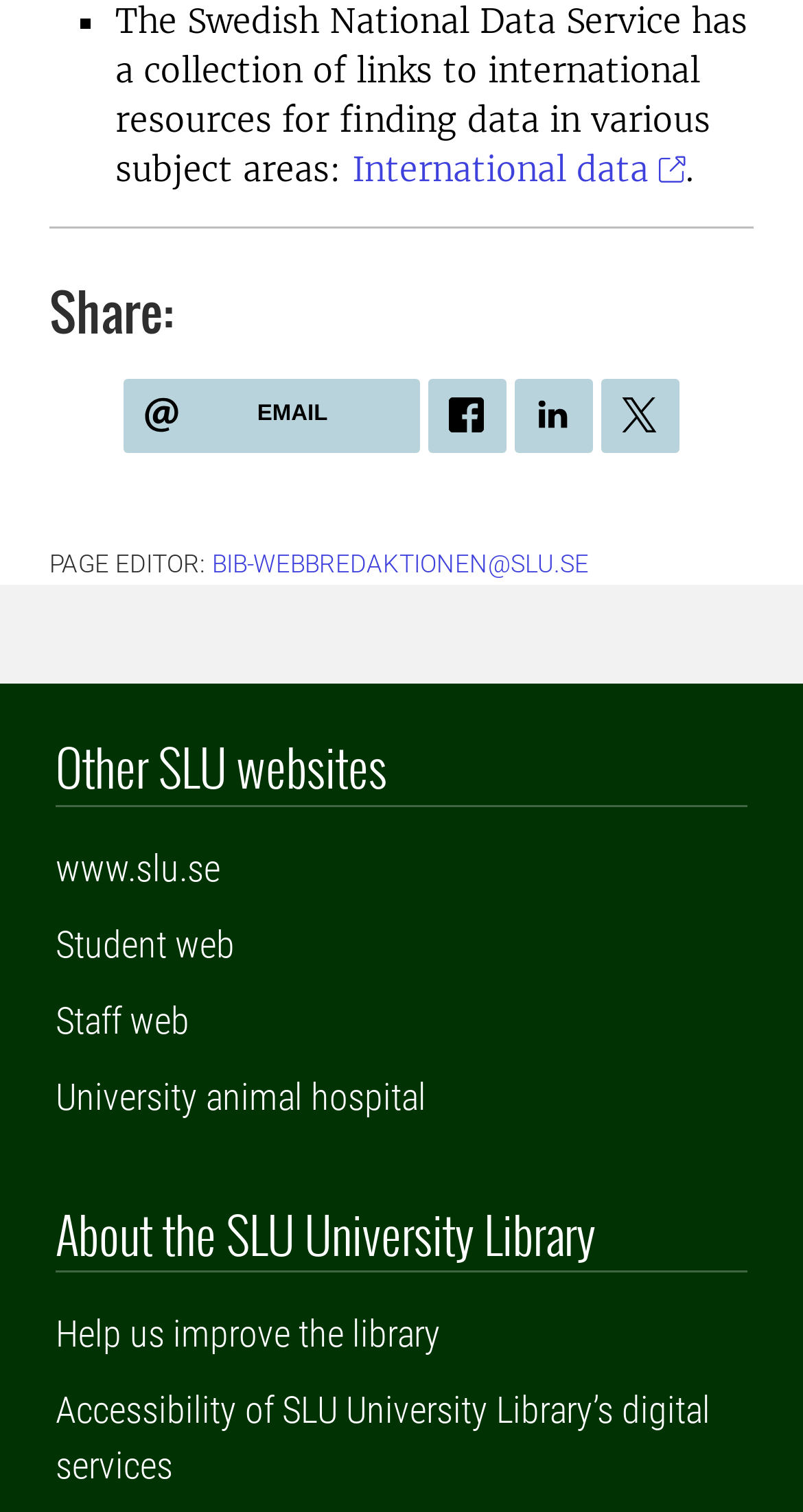Respond to the following question with a brief word or phrase:
How many social media links are available?

4